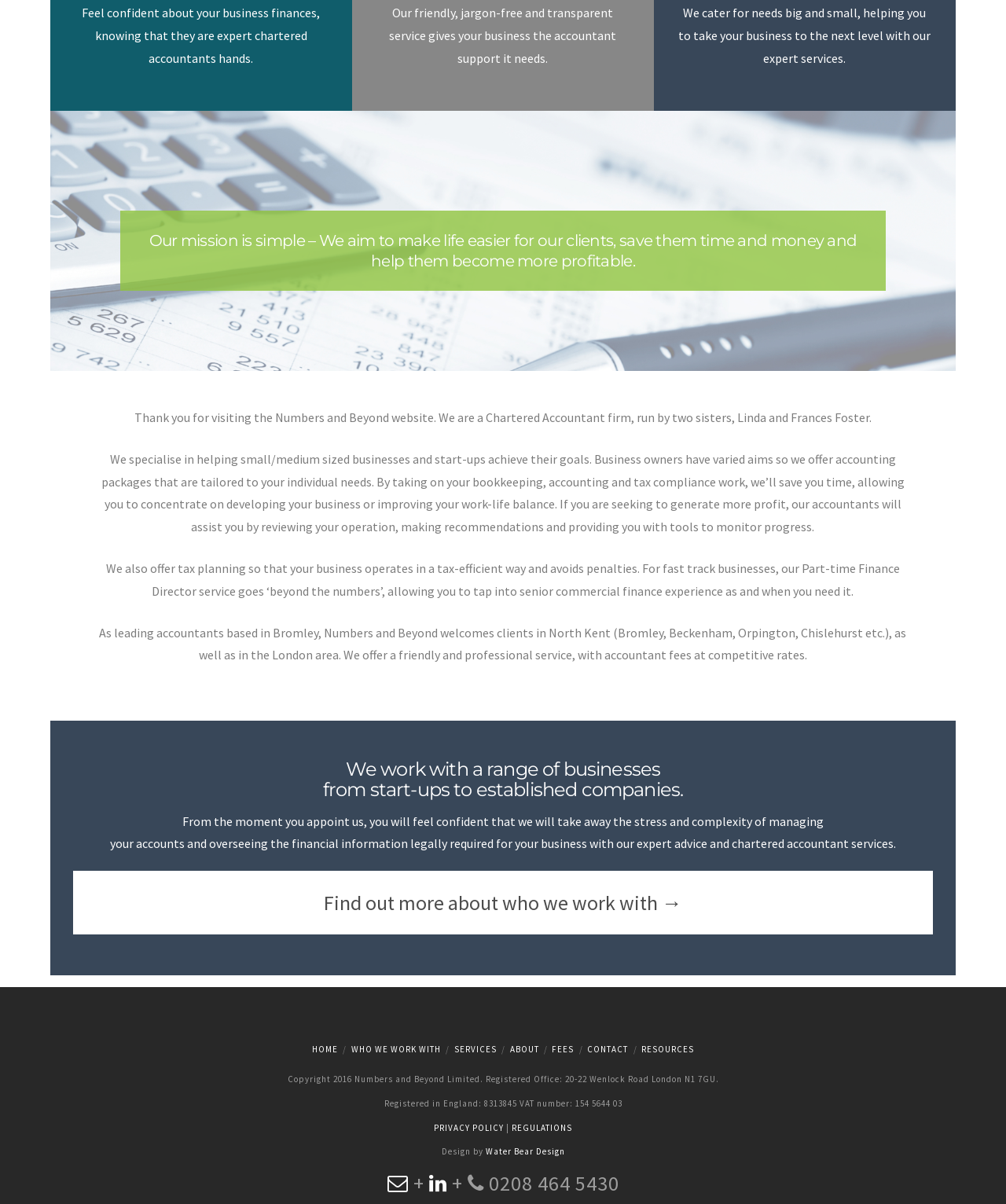Please find the bounding box coordinates of the section that needs to be clicked to achieve this instruction: "Click CONTACT".

[0.584, 0.867, 0.625, 0.876]